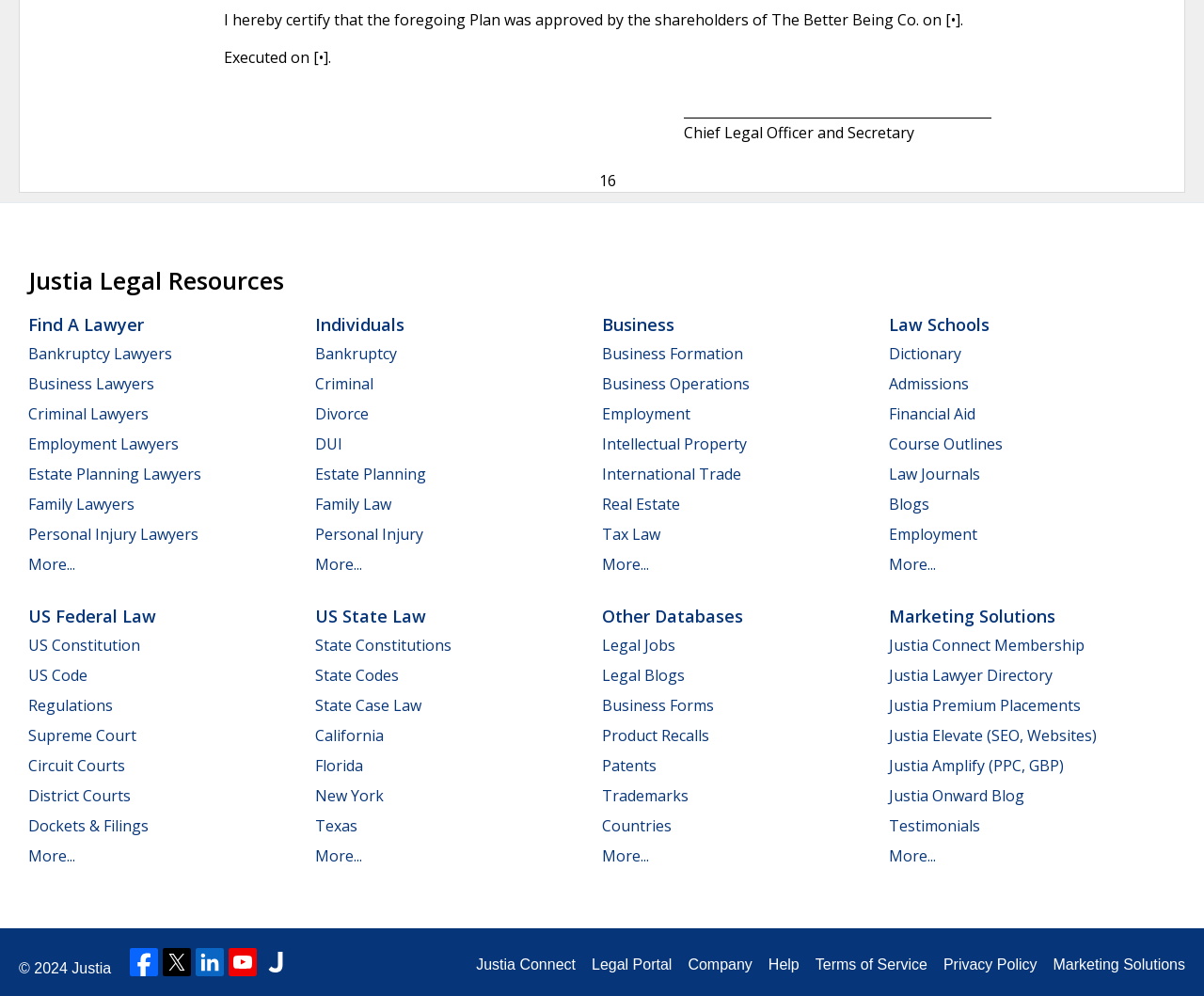Give a succinct answer to this question in a single word or phrase: 
What is the main category of law schools listed?

US Federal Law